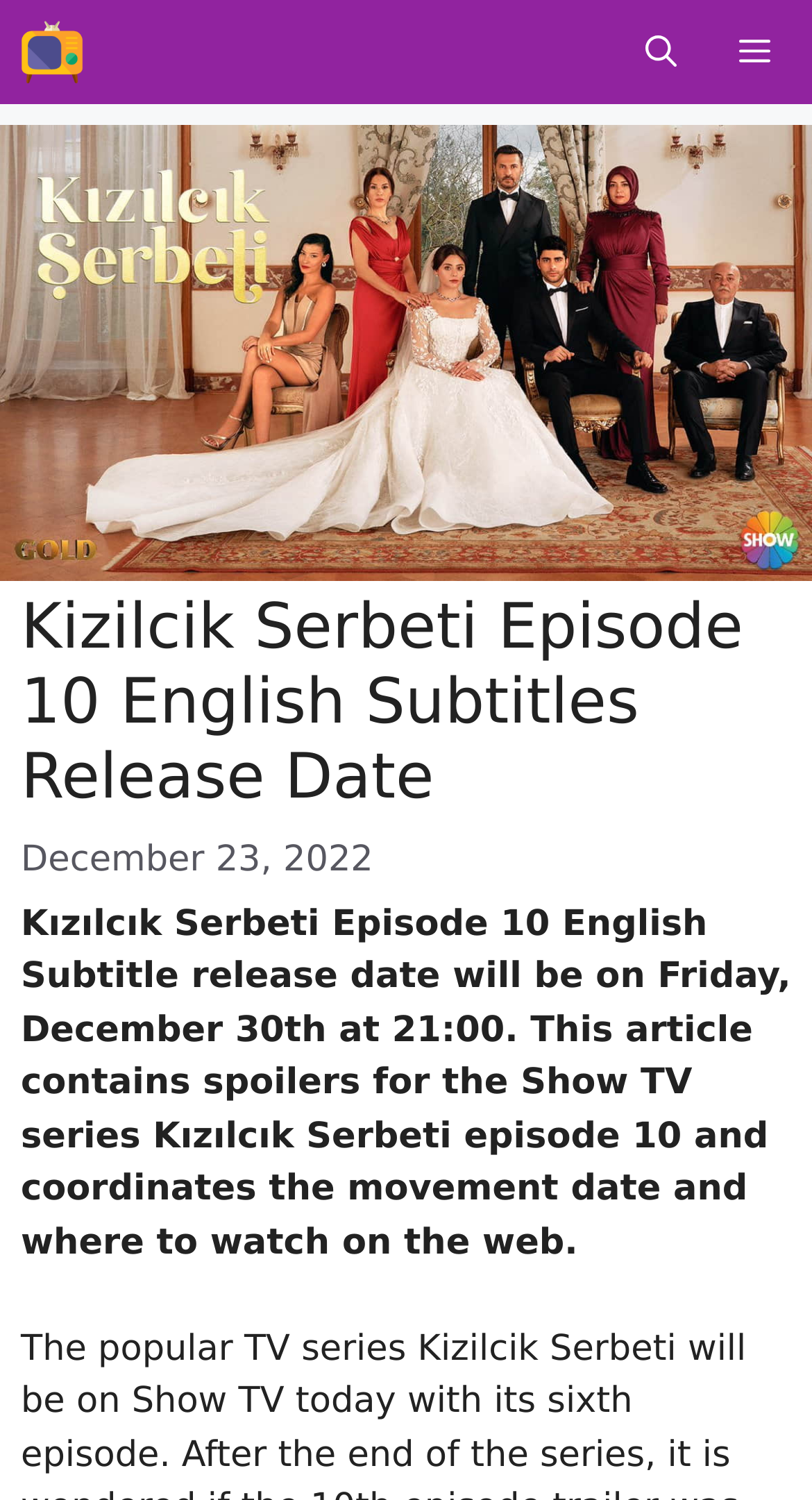Provide the bounding box coordinates in the format (top-left x, top-left y, bottom-right x, bottom-right y). All values are floating point numbers between 0 and 1. Determine the bounding box coordinate of the UI element described as: Menu

[0.872, 0.0, 1.0, 0.069]